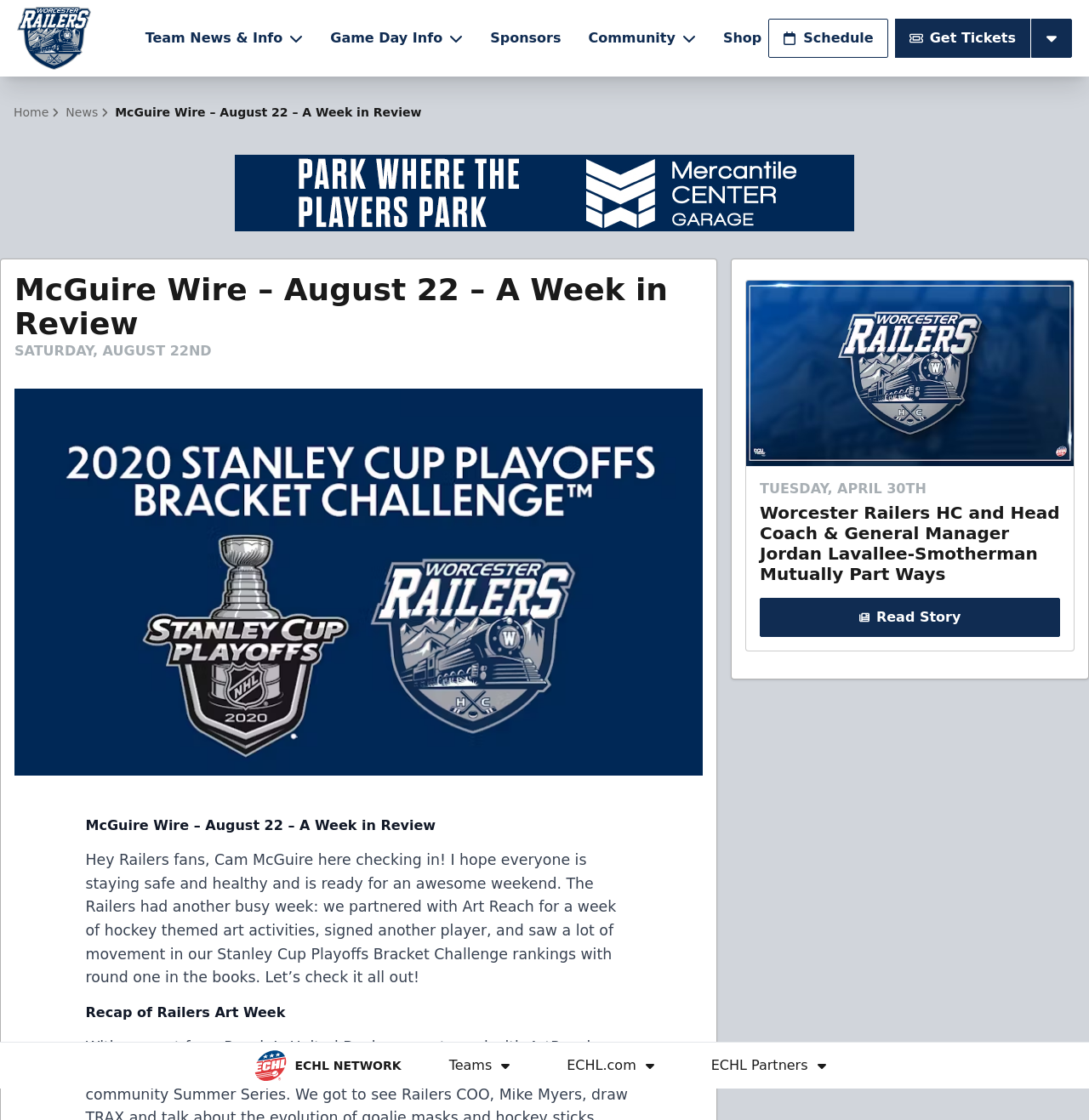Provide a brief response to the question below using one word or phrase:
How many images are there in the article?

More than 5